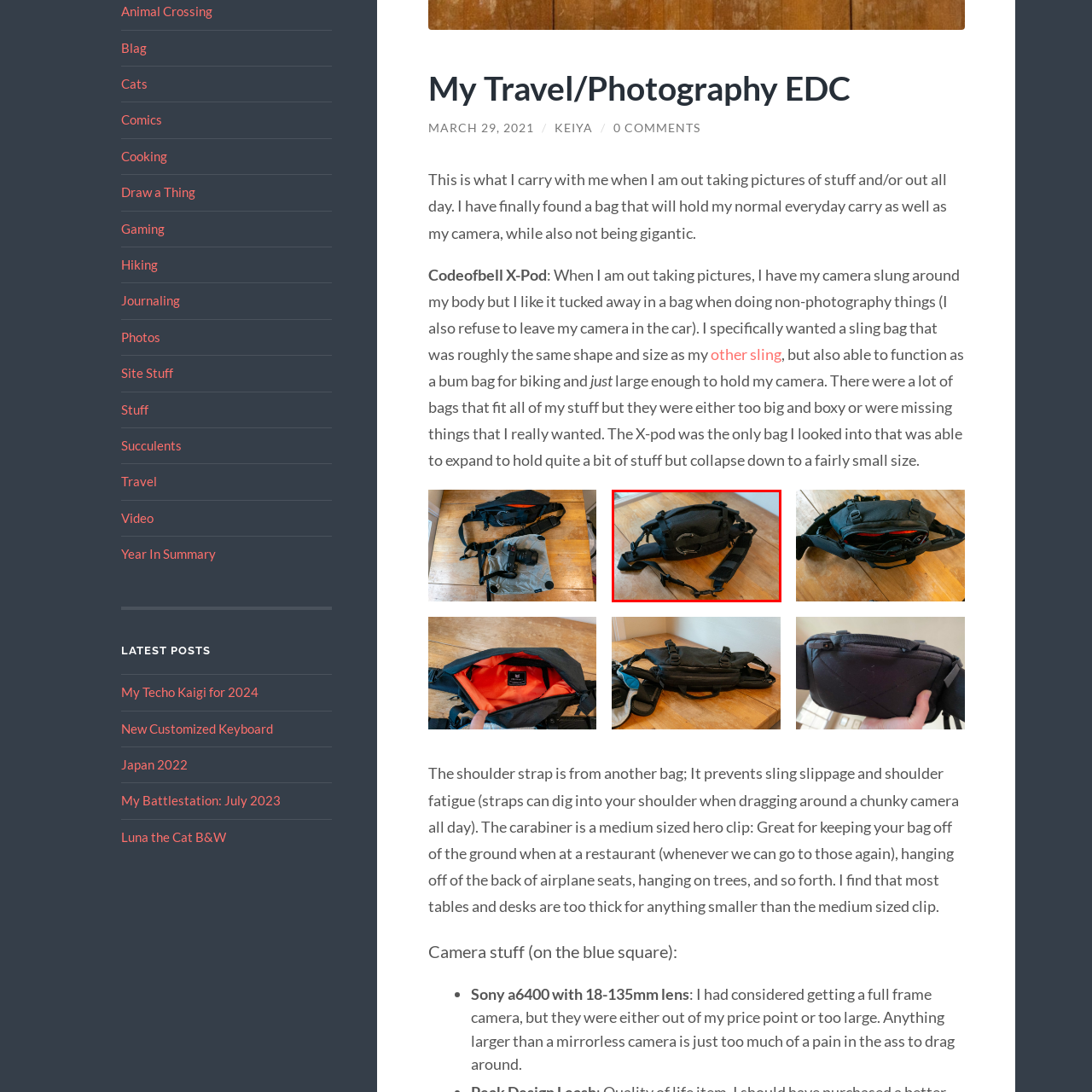What is attached to the right side of the bag?
Focus on the red bounded area in the image and respond to the question with a concise word or phrase.

Padded shoulder strap